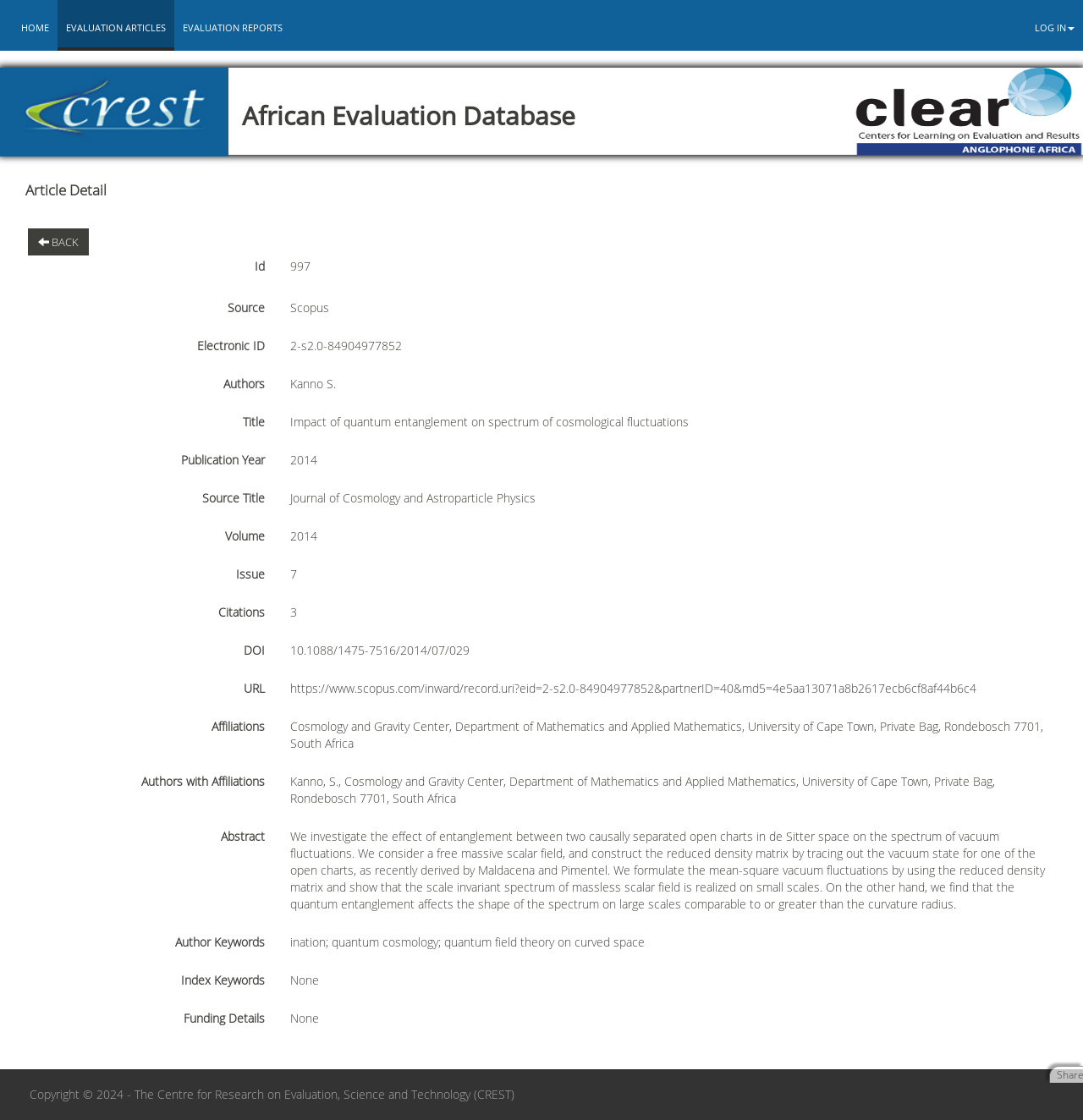What is the title of the article?
From the image, respond using a single word or phrase.

Impact of quantum entanglement on spectrum of cosmological fluctuations